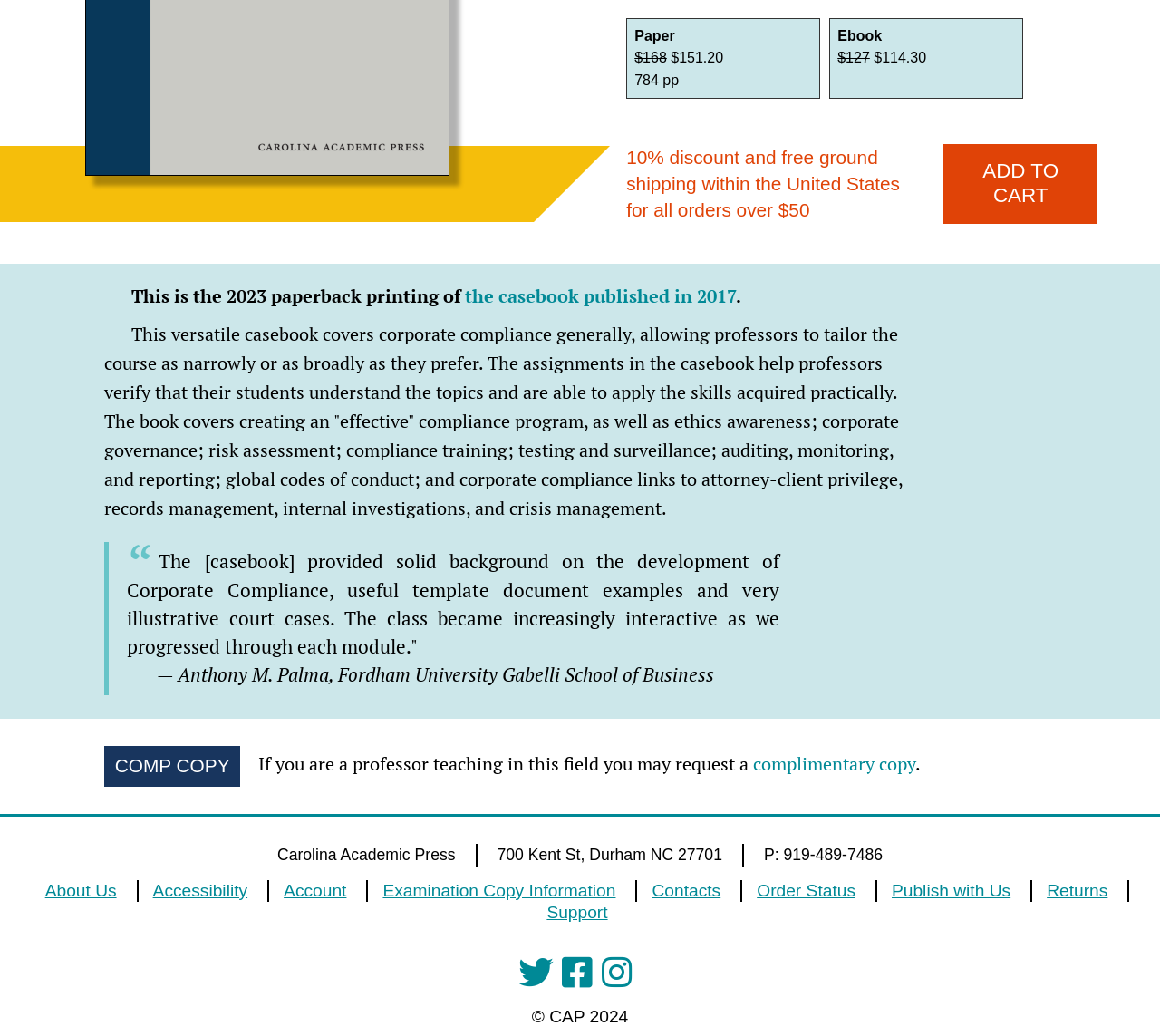Please find the bounding box coordinates (top-left x, top-left y, bottom-right x, bottom-right y) in the screenshot for the UI element described as follows: aria-label="Visit CAP on Facebook"

[0.484, 0.923, 0.511, 0.956]